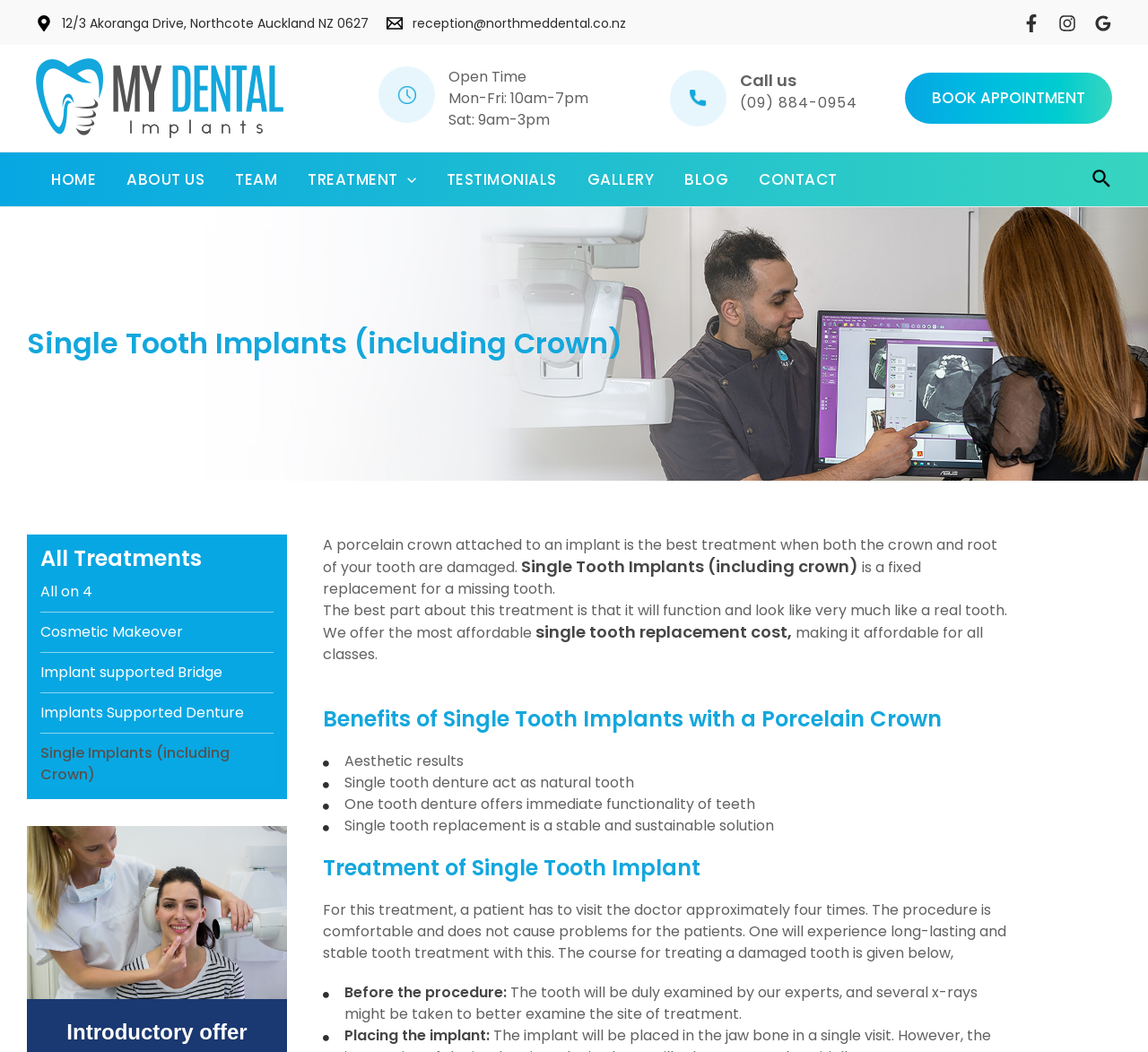Craft a detailed narrative of the webpage's structure and content.

This webpage is about single tooth implants and dentures, specifically highlighting the services offered by a dental clinic in Auckland. At the top left corner, there is a logo of "My Dental Implants" accompanied by an image. Below the logo, there are three links to social media platforms, including Facebook, Instagram, and Google Reviews.

To the right of the logo, there is a section displaying the clinic's address, email, and phone number. Below this section, there is a navigation menu with links to different pages, including "Home", "About Us", "Team", "Treatment", "Testimonials", "Gallery", "Blog", and "Contact".

The main content of the webpage is divided into several sections. The first section has a heading "Single Tooth Implants (including Crown)" and provides an introductory text about the treatment. Below this section, there is an image, and then a section with a heading "Introductory offer".

The next section has a heading "Benefits of Single Tooth Implants with a Porcelain Crown" and lists four benefits, including aesthetic results, natural tooth-like functionality, immediate functionality, and stability. Following this section, there is a section with a heading "Treatment of Single Tooth Implant" that explains the procedure, including the number of visits required and the steps involved.

Throughout the webpage, there are several calls-to-action, including a "BOOK APPOINTMENT" link and a "Call us" link with the clinic's phone number. The overall layout is organized, with clear headings and concise text, making it easy to navigate and understand the content.